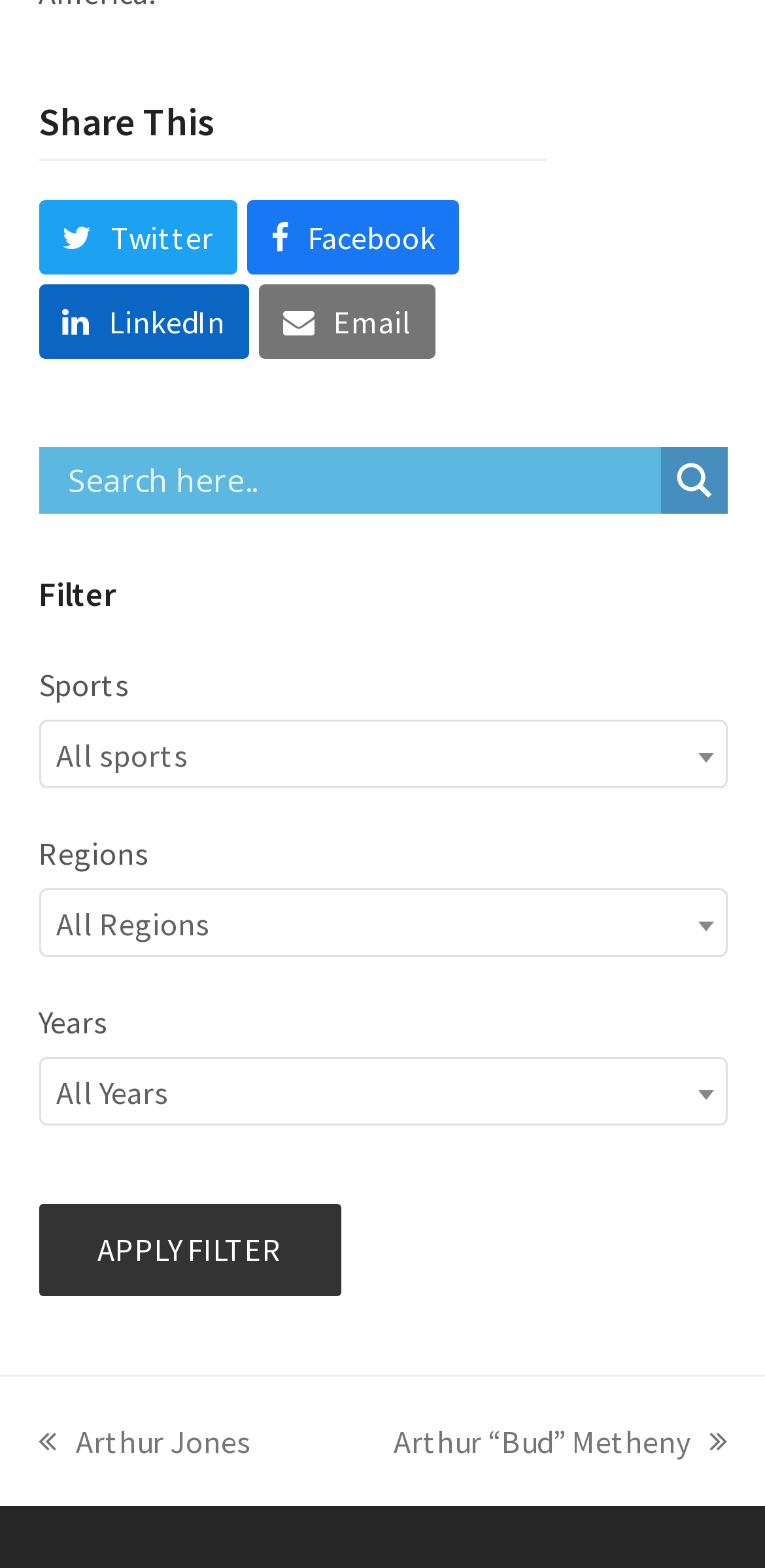Pinpoint the bounding box coordinates of the clickable element needed to complete the instruction: "Go to previous post". The coordinates should be provided as four float numbers between 0 and 1: [left, top, right, bottom].

[0.05, 0.903, 0.327, 0.936]